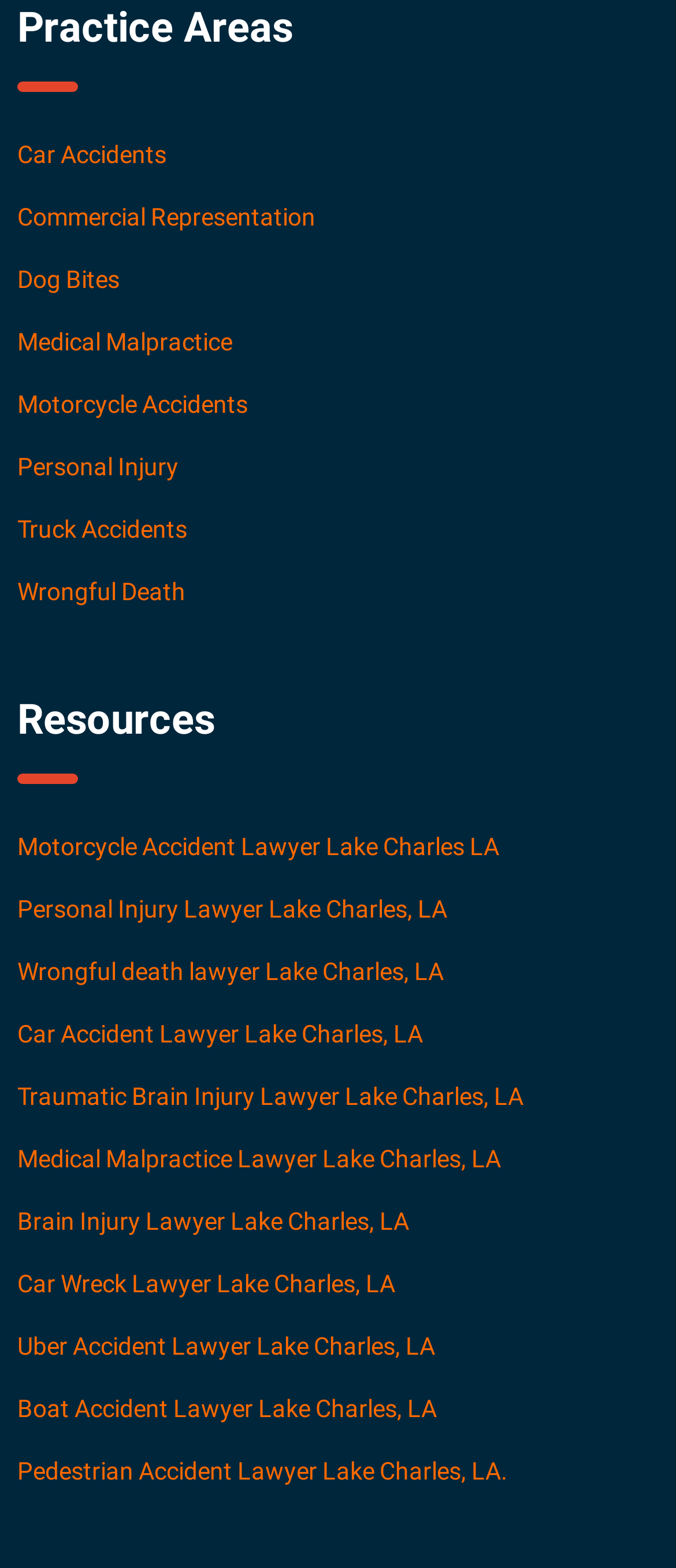Determine the bounding box coordinates for the area that needs to be clicked to fulfill this task: "Click on Car Accidents". The coordinates must be given as four float numbers between 0 and 1, i.e., [left, top, right, bottom].

[0.026, 0.089, 0.246, 0.107]